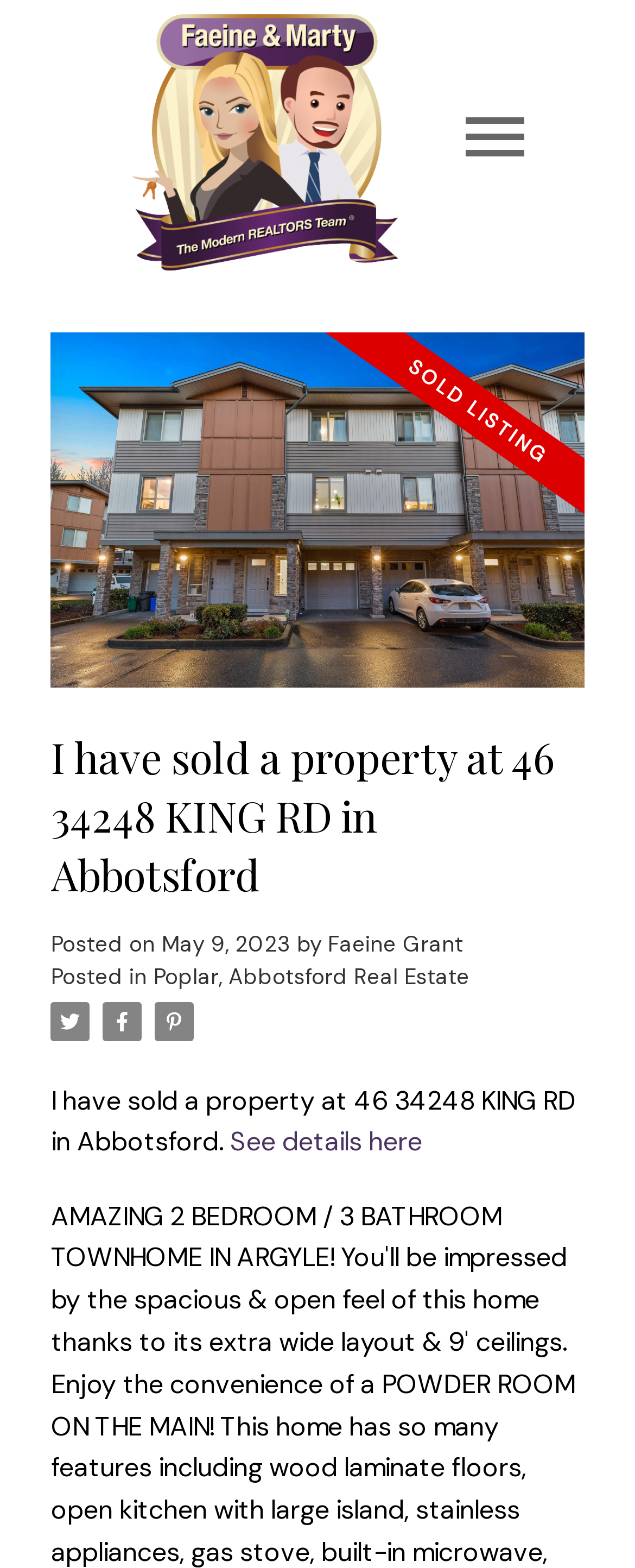Determine the bounding box coordinates for the UI element with the following description: "See details here". The coordinates should be four float numbers between 0 and 1, represented as [left, top, right, bottom].

[0.362, 0.717, 0.665, 0.739]